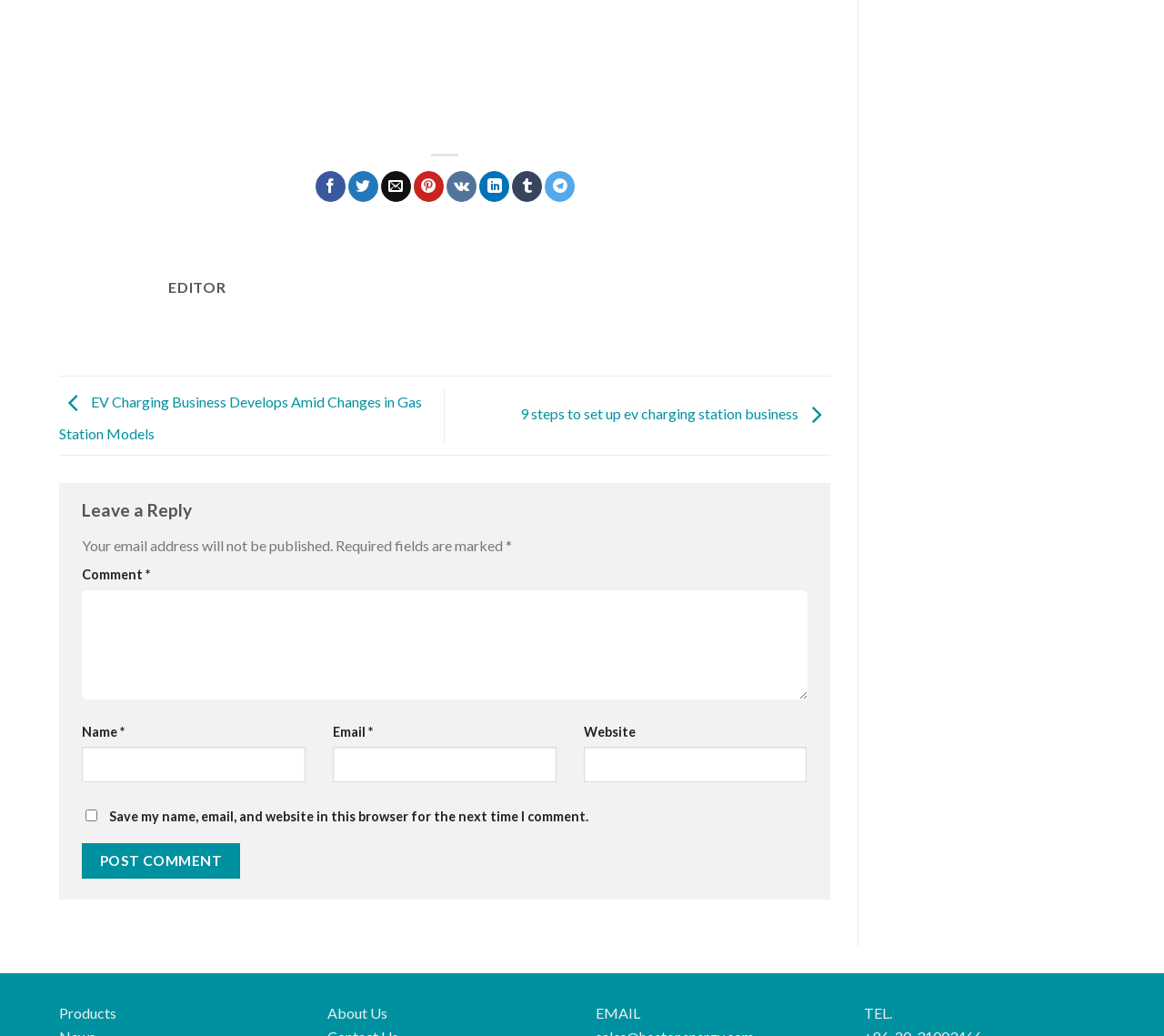Identify the bounding box coordinates of the element to click to follow this instruction: 'Share on Facebook'. Ensure the coordinates are four float values between 0 and 1, provided as [left, top, right, bottom].

[0.271, 0.165, 0.297, 0.195]